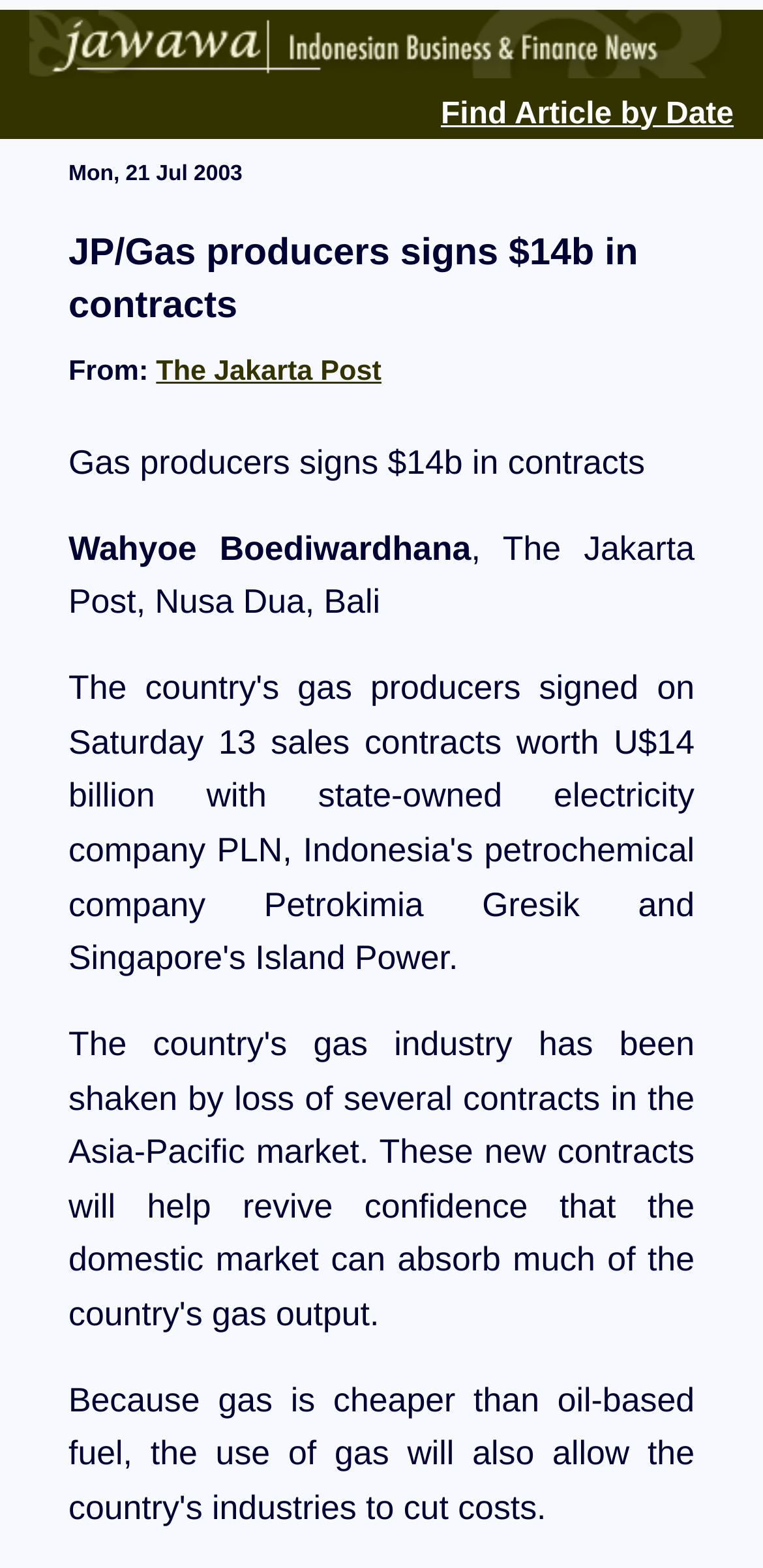What is the name of the newspaper?
Provide a detailed answer to the question, using the image to inform your response.

I found the name of the newspaper by reading the text below the 'From:' label, which mentions 'The Jakarta Post' as the newspaper.